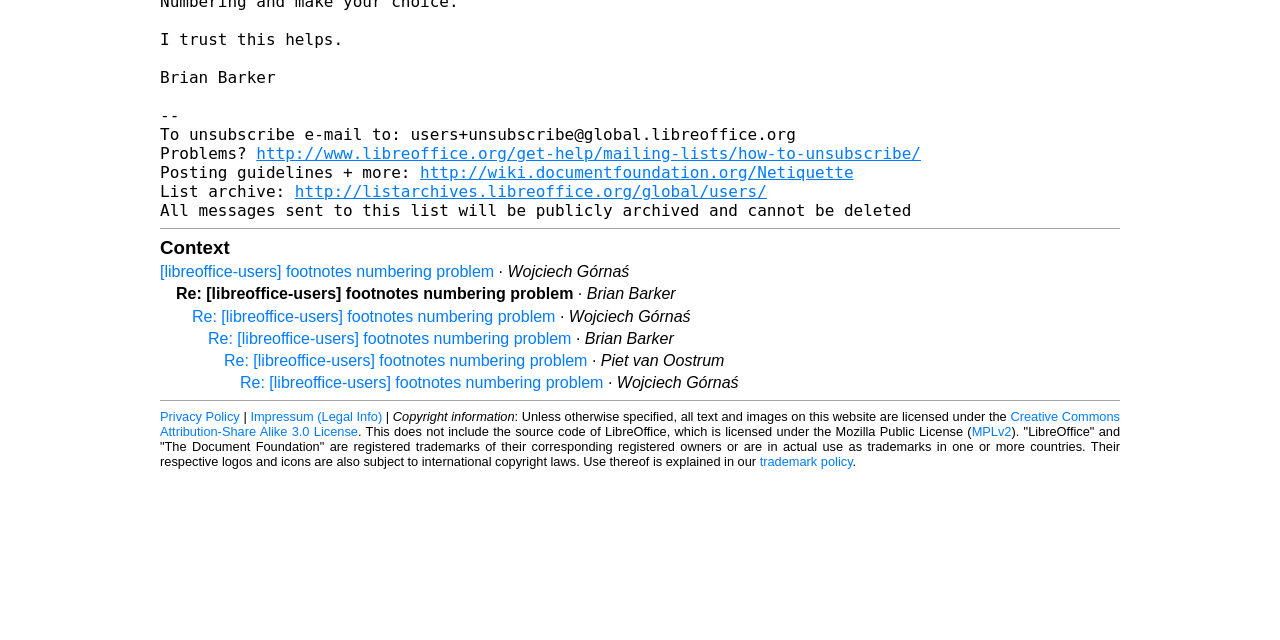Identify and provide the bounding box coordinates of the UI element described: "Impressum (Legal Info)". The coordinates should be formatted as [left, top, right, bottom], with each number being a float between 0 and 1.

[0.196, 0.639, 0.299, 0.663]